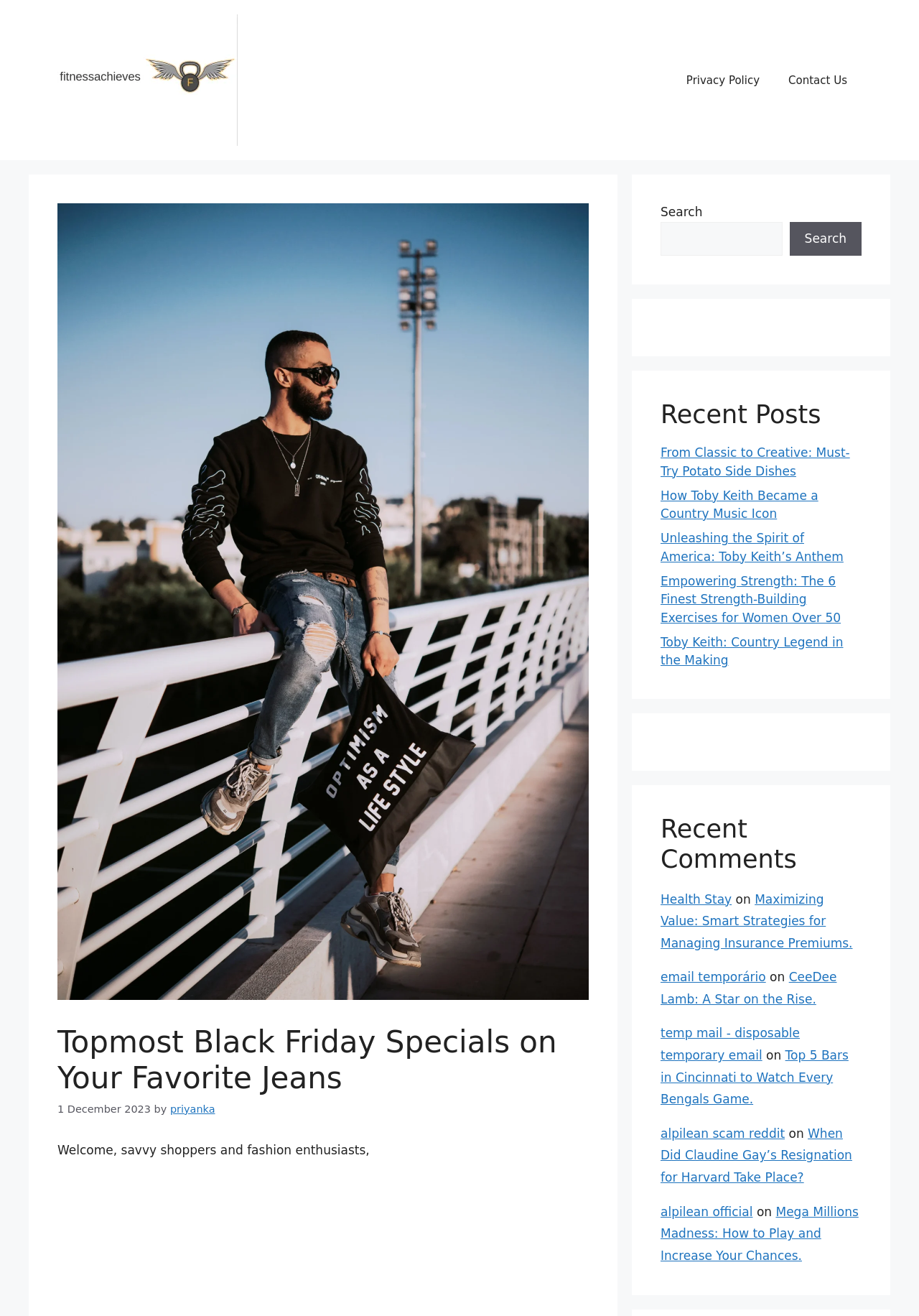Determine the title of the webpage and give its text content.

Topmost Black Friday Specials on Your Favorite Jeans